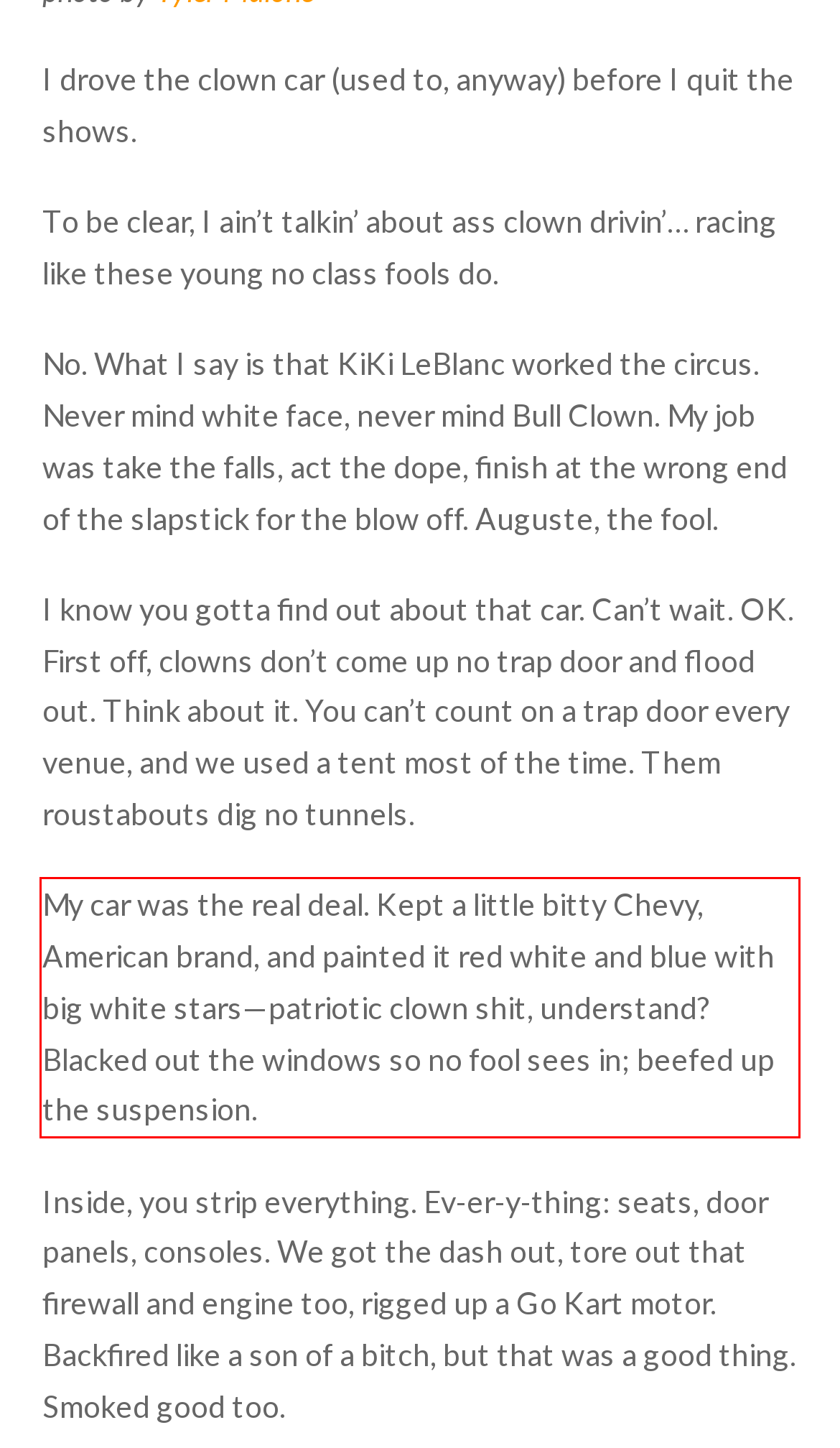You have a screenshot of a webpage with a red bounding box. Use OCR to generate the text contained within this red rectangle.

My car was the real deal. Kept a little bitty Chevy, American brand, and painted it red white and blue with big white stars—patriotic clown shit, understand? Blacked out the windows so no fool sees in; beefed up the suspension.